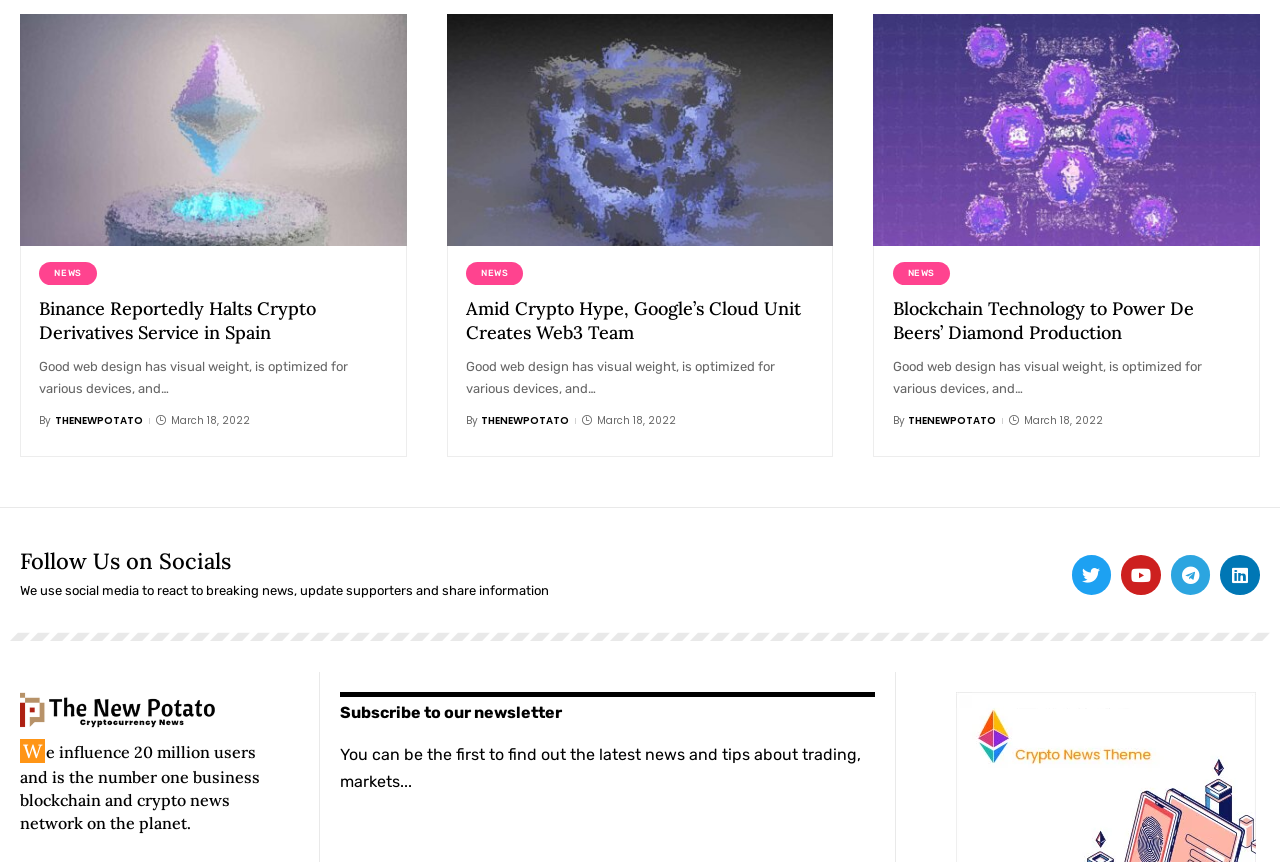What is the name of the website?
Look at the image and answer with only one word or phrase.

The New Potato